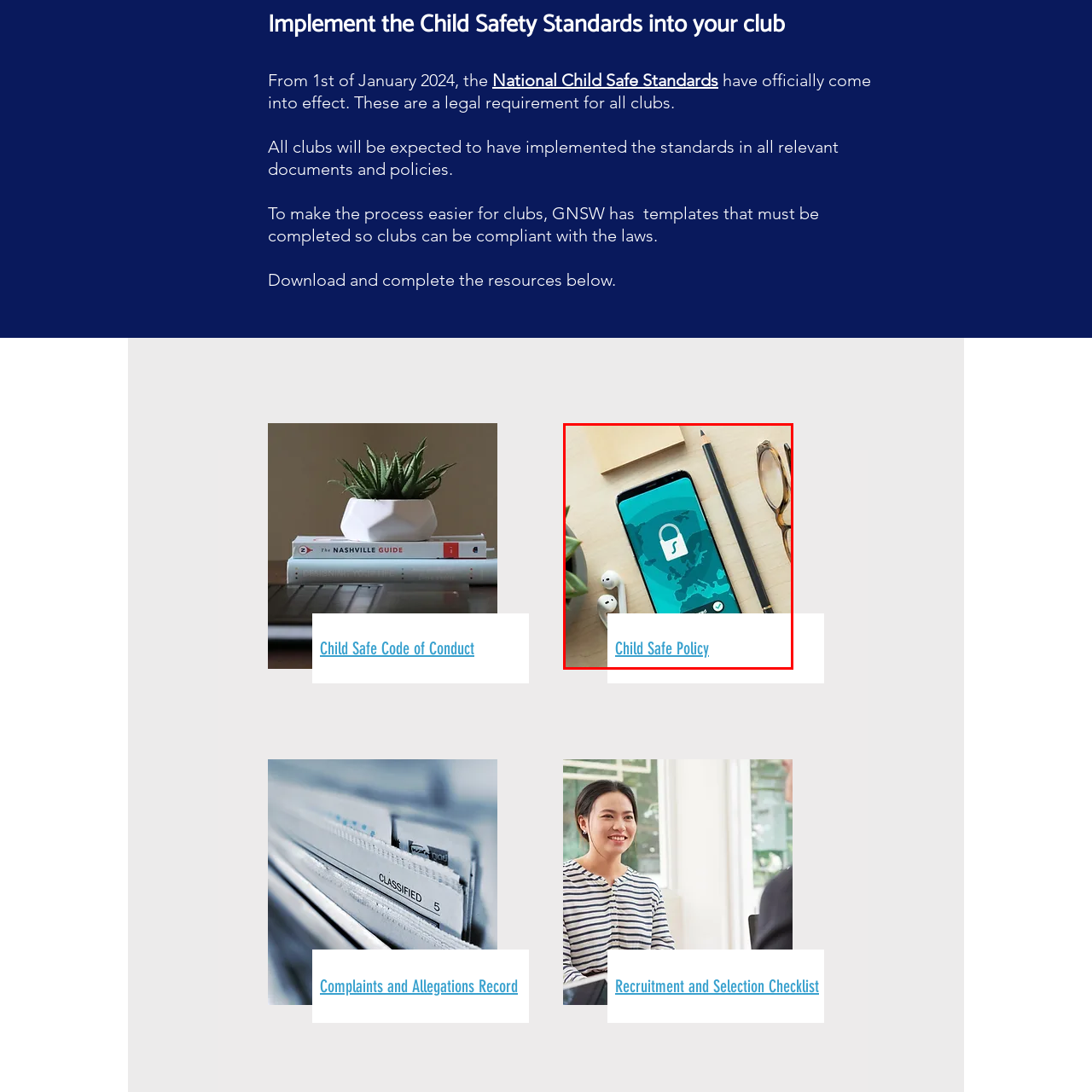Examine the content inside the red boundary in the image and give a detailed response to the following query: What is the material of the desk?

The device rests on a light wooden desk, which suggests that the material of the desk is wood.